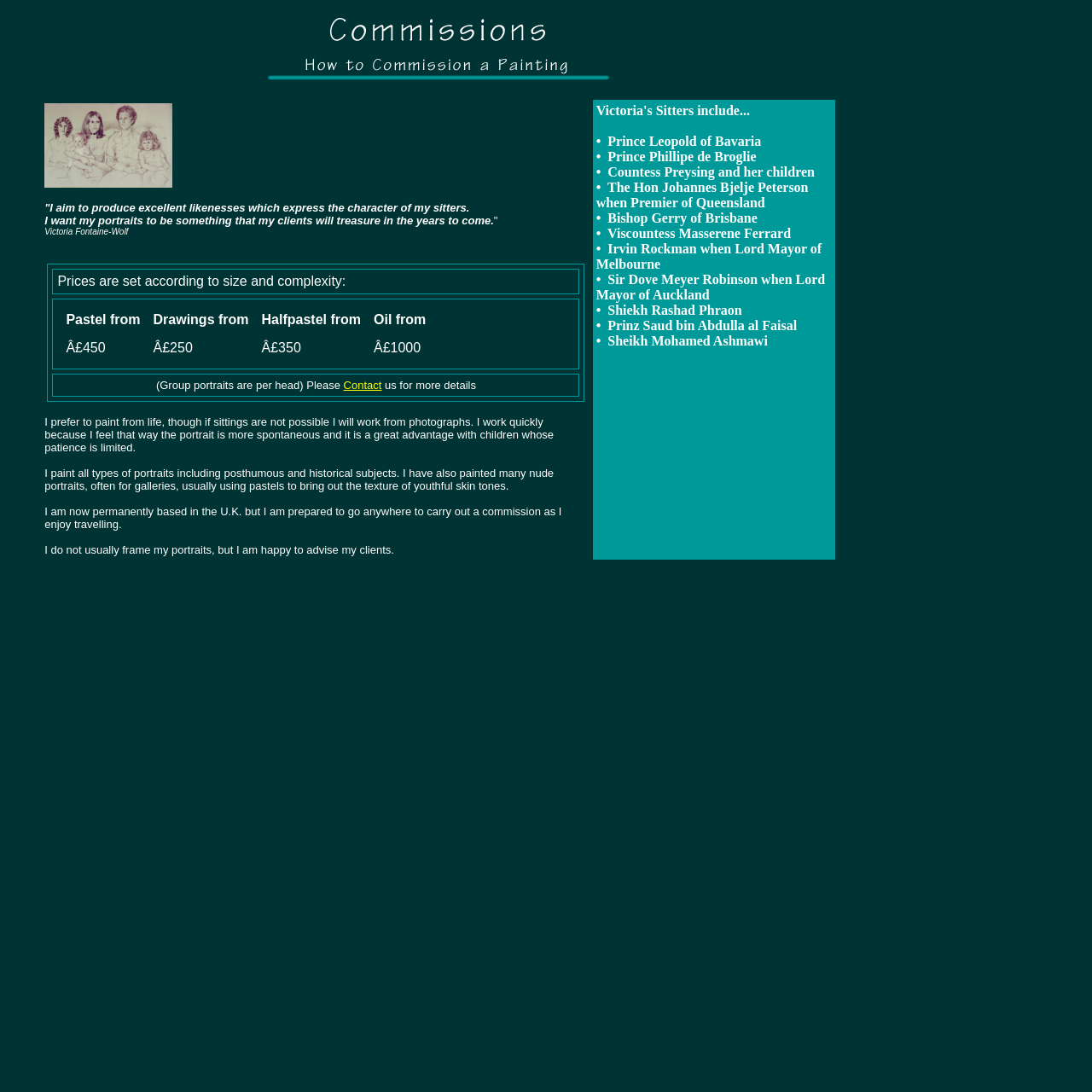What is the price range for pastel portraits? From the image, respond with a single word or brief phrase.

£450